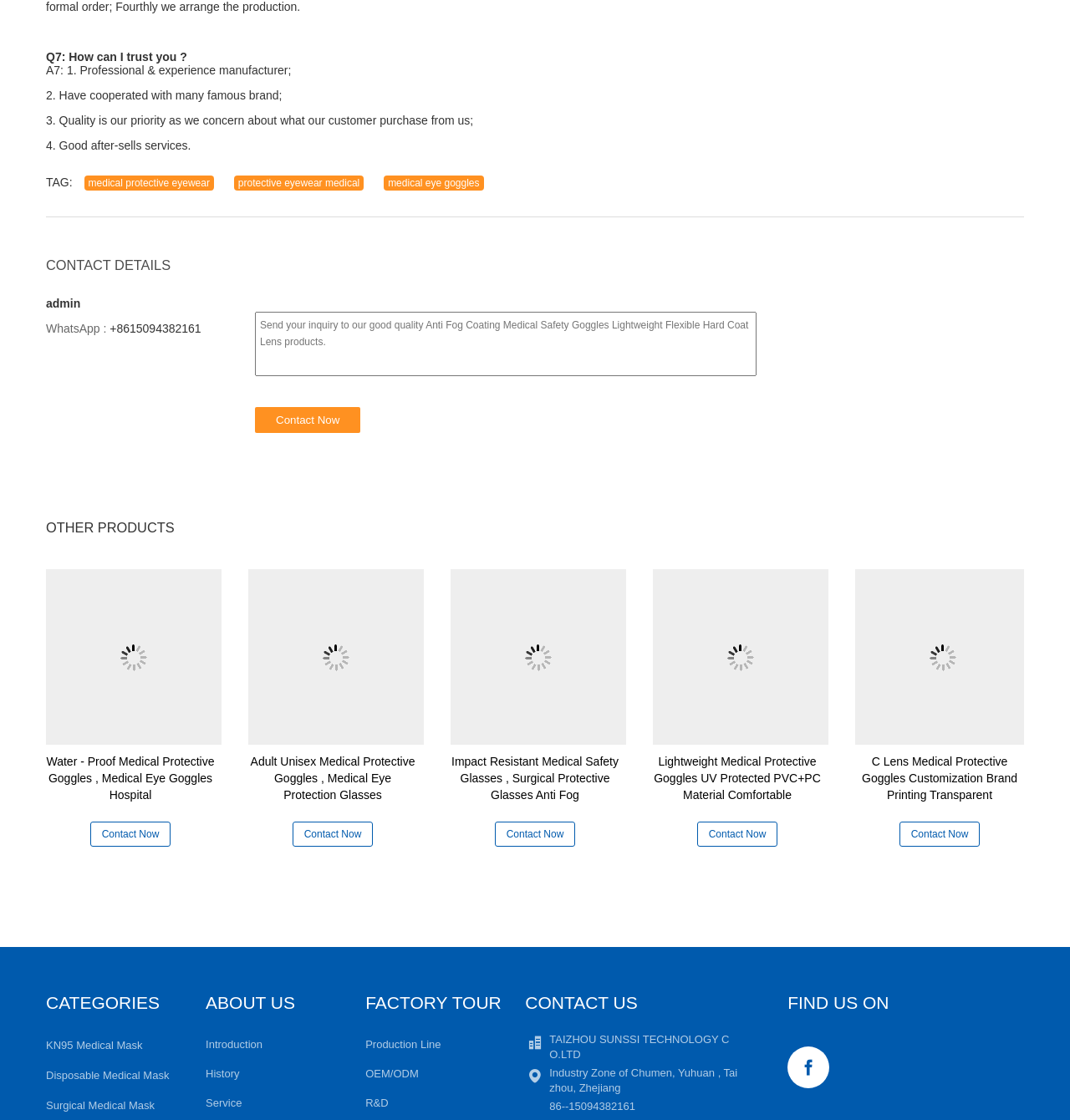Pinpoint the bounding box coordinates of the element to be clicked to execute the instruction: "Click the 'Contact Now' button".

[0.238, 0.363, 0.337, 0.387]